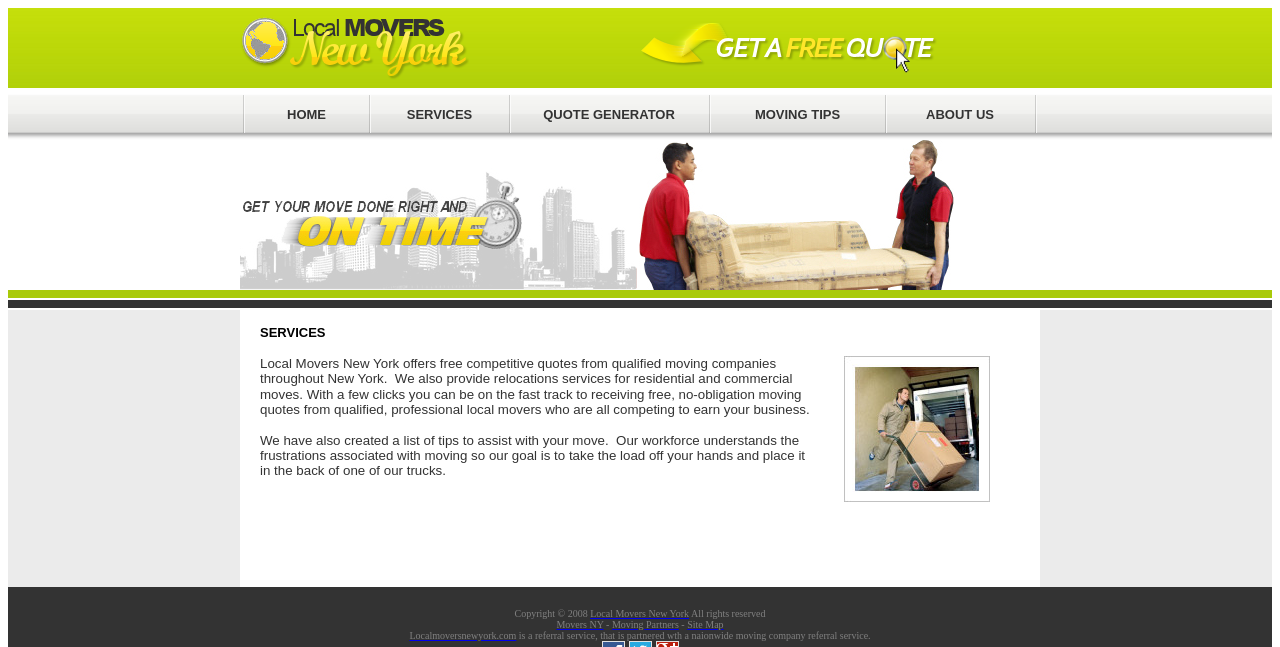Write a detailed summary of the webpage, including text, images, and layout.

The webpage is about Local Movers New York, a moving company that provides relocation services for residential and commercial moves in New York. At the top of the page, there is a header section with a logo and a menu bar that contains links to different sections of the website, including HOME, SERVICES, QUOTE GENERATOR, MOVING TIPS, and ABOUT US.

Below the header section, there is a section that displays the company's name, "Moving on Time", along with an image. This section takes up about half of the page's width.

The main content of the page is a paragraph that describes the services offered by Local Movers New York. The company provides free competitive quotes from qualified moving companies throughout New York and offers relocation services for residential and commercial moves. The paragraph also mentions that the company has created a list of tips to assist with moving and that their workforce understands the frustrations associated with moving.

To the right of the main content, there is an image related to moving services. Below the main content, there are several links to other sections of the website, including Local Movers New York, Movers NY, Moving Partners, Site Map, and Localmoversnewyork.com. There is also a static text that describes the website as a referral service partnered with a nationwide moving company referral service.

Overall, the webpage is well-organized and easy to navigate, with clear headings and concise text that effectively communicates the services offered by Local Movers New York.